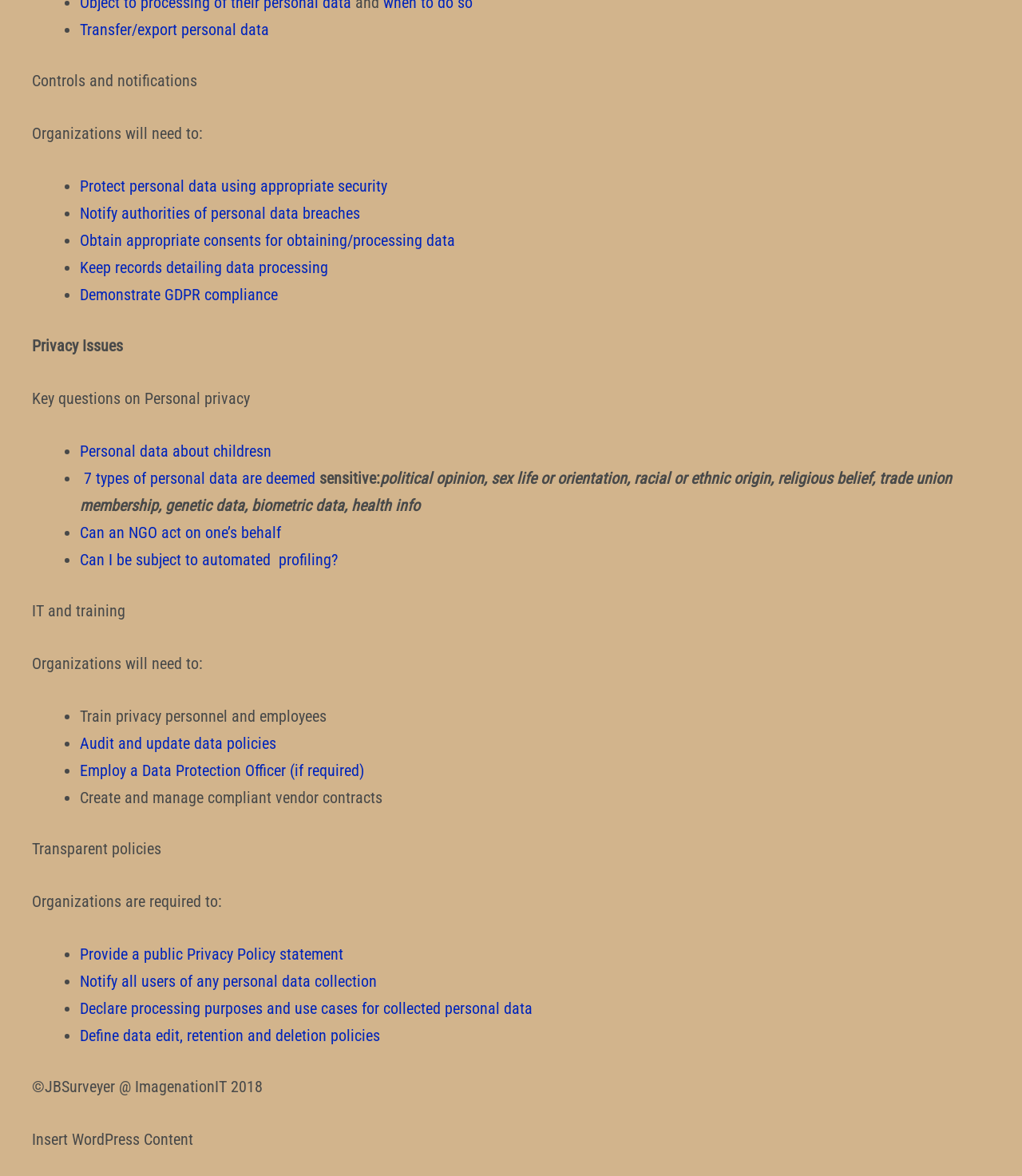Find and specify the bounding box coordinates that correspond to the clickable region for the instruction: "Click on 'Provide a public Privacy Policy statement'".

[0.078, 0.803, 0.336, 0.82]